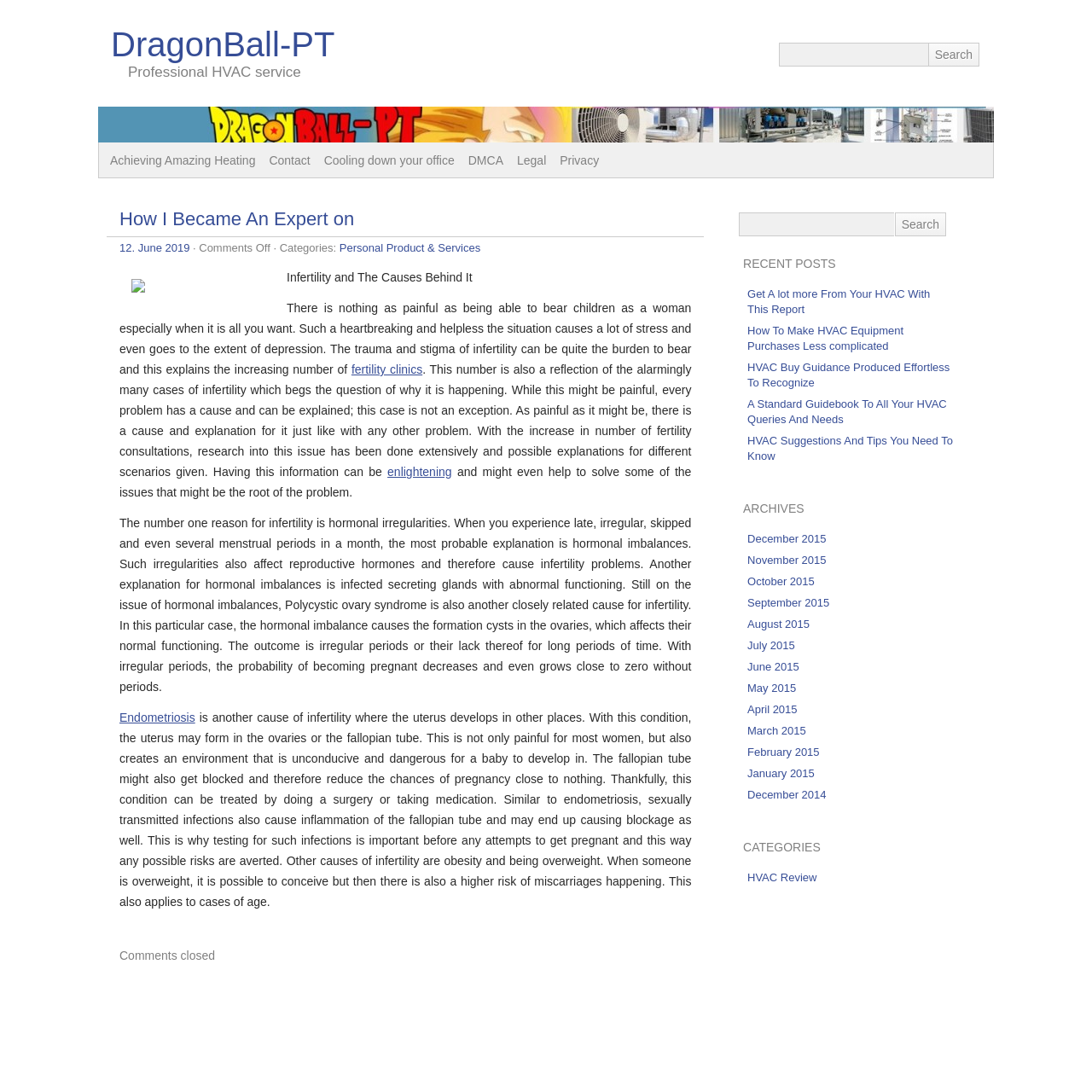Could you locate the bounding box coordinates for the section that should be clicked to accomplish this task: "Read the article 'How I Became An Expert on'".

[0.109, 0.191, 0.324, 0.21]